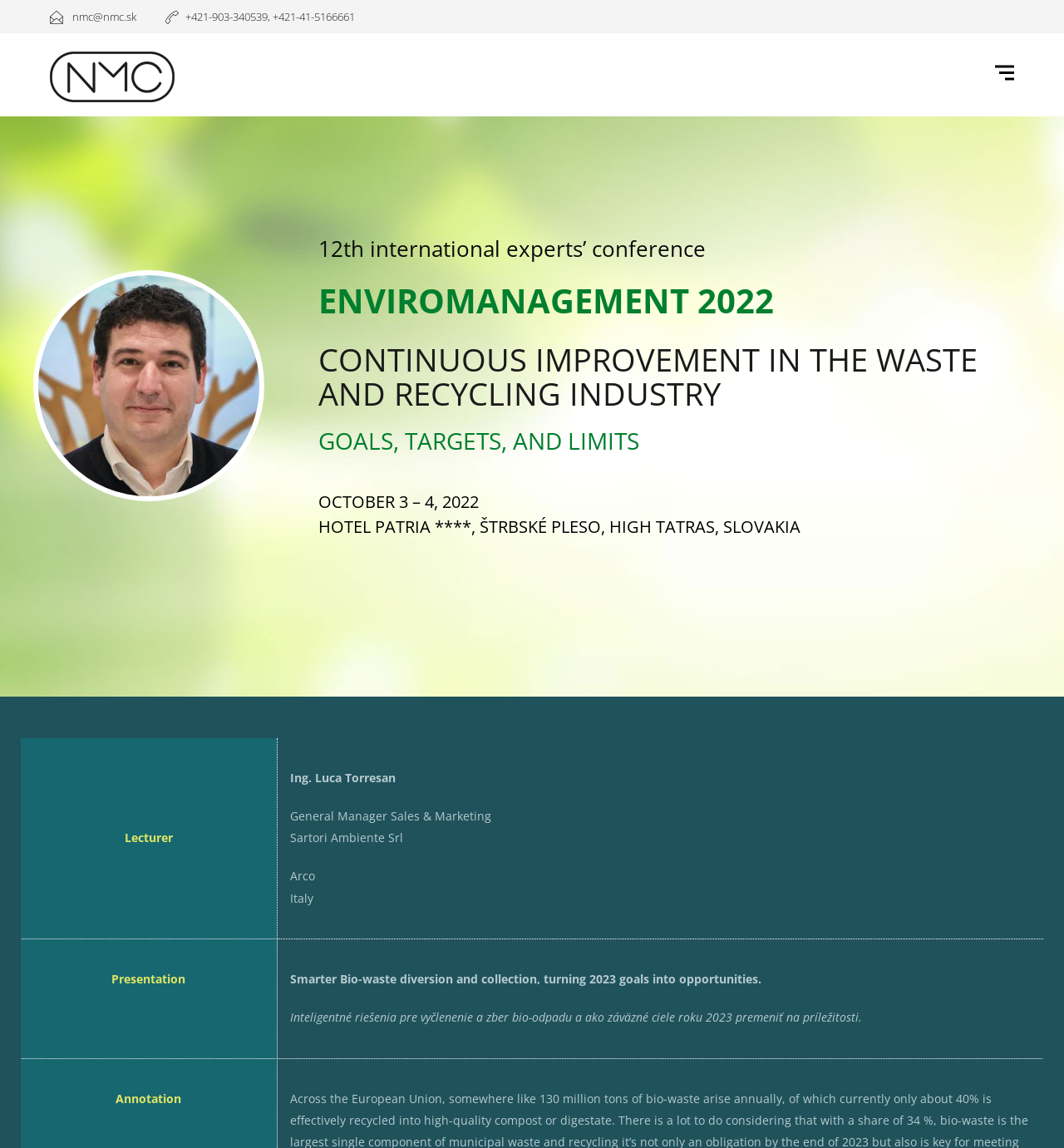Offer a detailed explanation of the webpage layout and contents.

This webpage appears to be a conference speaker's profile page. At the top left, there is a link to "nmc@nmc.sk" and another link to a phone number "+421-903-340539, +421-41-5166661". Next to these links, there is a link to "NMC" accompanied by an image of the NMC logo.

Below the top section, there is a figure with an undefined description. The main content of the page is divided into two sections. On the left, there are five headings that describe the conference: "12th international experts’ conference", "ENVIROMANAGEMENT 2022", "CONTINUOUS IMPROVEMENT IN THE WASTE AND RECYCLING INDUSTRY", "GOALS, TARGETS, AND LIMITS", and "OCTOBER 3 – 4, 2022 HOTEL PATRIA ****, ŠTRBSKÉ PLESO, HIGH TATRAS, SLOVAKIA".

On the right side, there is a section dedicated to the speaker, Ing. Luca Torresan, who is the General Manager Sales & Marketing at Sartori Ambiente Srl from Arco, Italy. Below the speaker's information, there is a title "Presentation" followed by a brief description of the presentation: "Smarter Bio-waste diversion and collection, turning 2023 goals into opportunities." This description is also provided in Slovak. Finally, at the bottom of the page, there is a section labeled "Annotation".